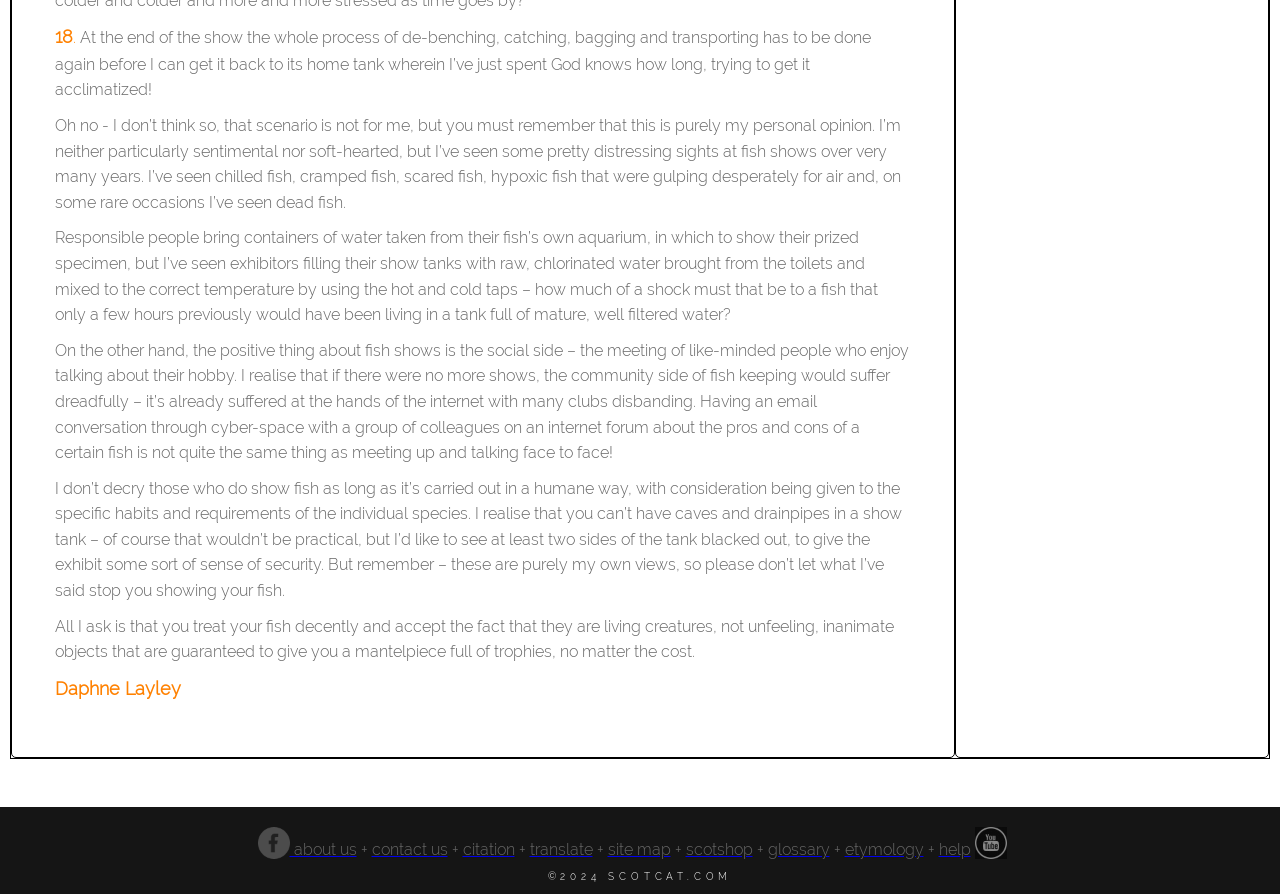Find and indicate the bounding box coordinates of the region you should select to follow the given instruction: "Check ESG page".

None